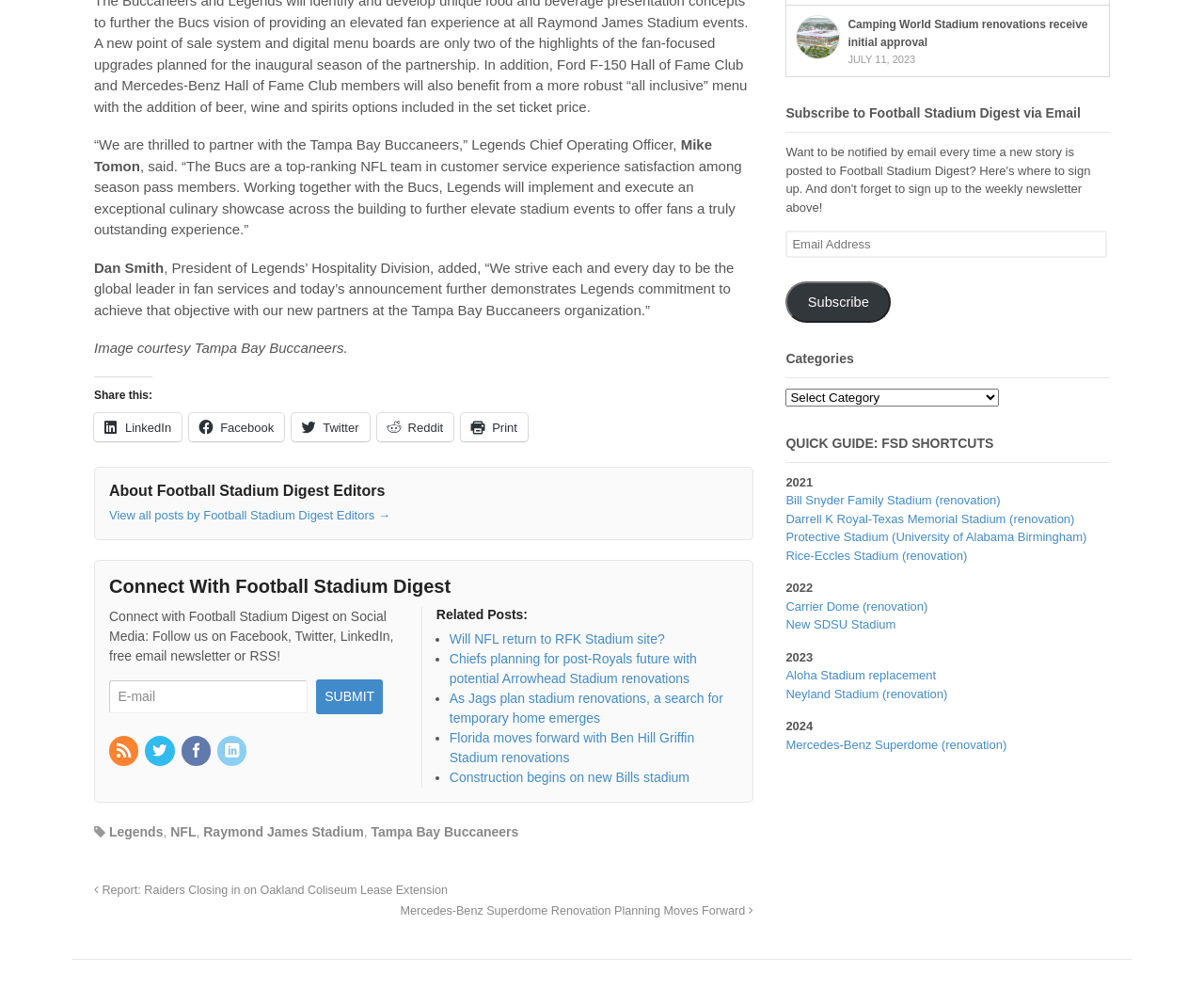What is the name of the NFL team mentioned in the article?
From the screenshot, supply a one-word or short-phrase answer.

Tampa Bay Buccaneers